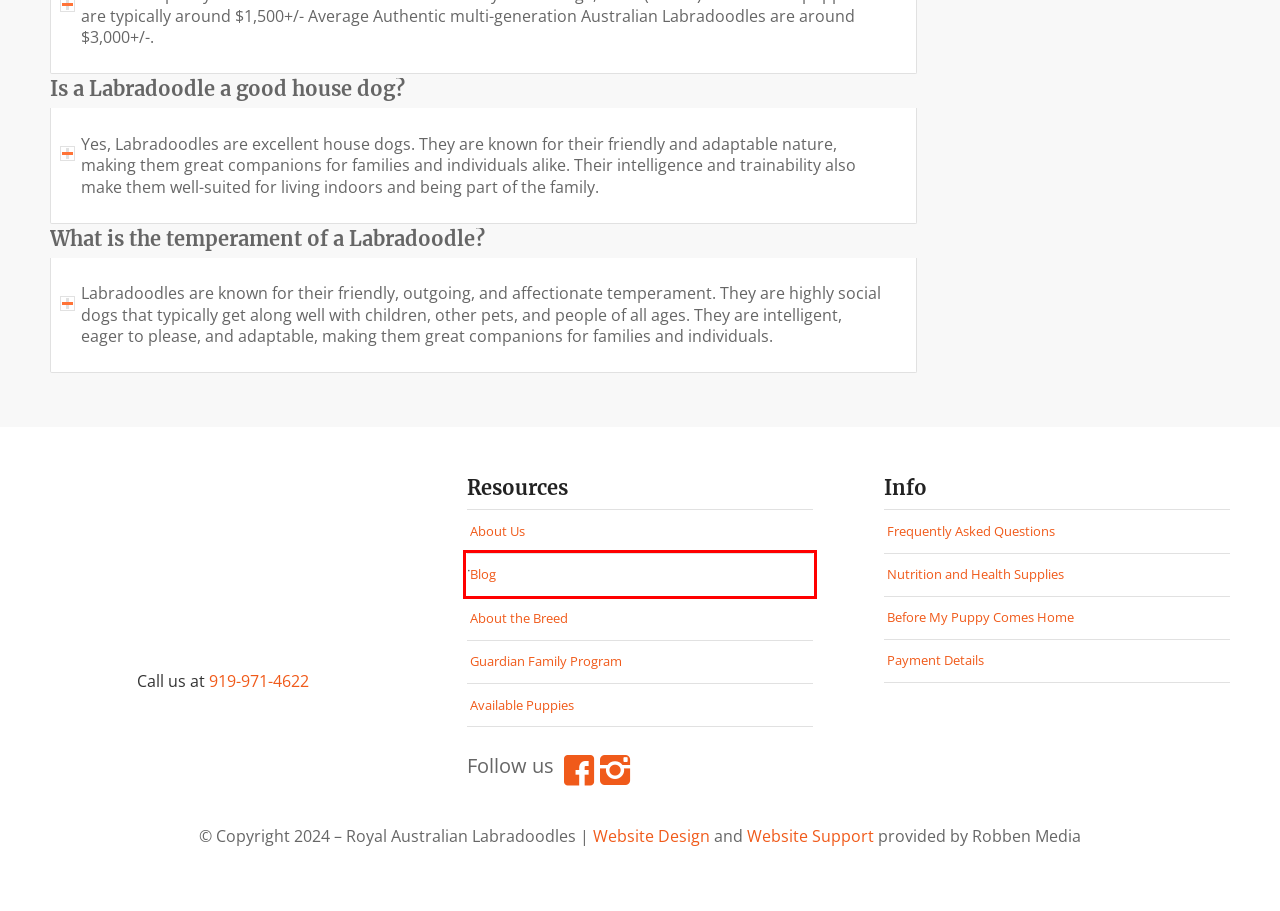Please examine the screenshot provided, which contains a red bounding box around a UI element. Select the webpage description that most accurately describes the new page displayed after clicking the highlighted element. Here are the candidates:
A. About The Breed - Royal Australian Labradoodles
B. Guardian Family Program - Royal Australian Labradoodles
C. SEO Agency Ranking You 1st on Google - Robben Media
D. Frequently Asked Questions - Royal Australian Labradoodles
E. Before My Puppy Comes Home - Royal Australian Labradoodles
F. Website Design & Development to Convert Sales | Robben Media
G. Nutrition And Health Supplies - Royal Australian Labradoodles
H. Blog - Royal Australian Labradoodles

H